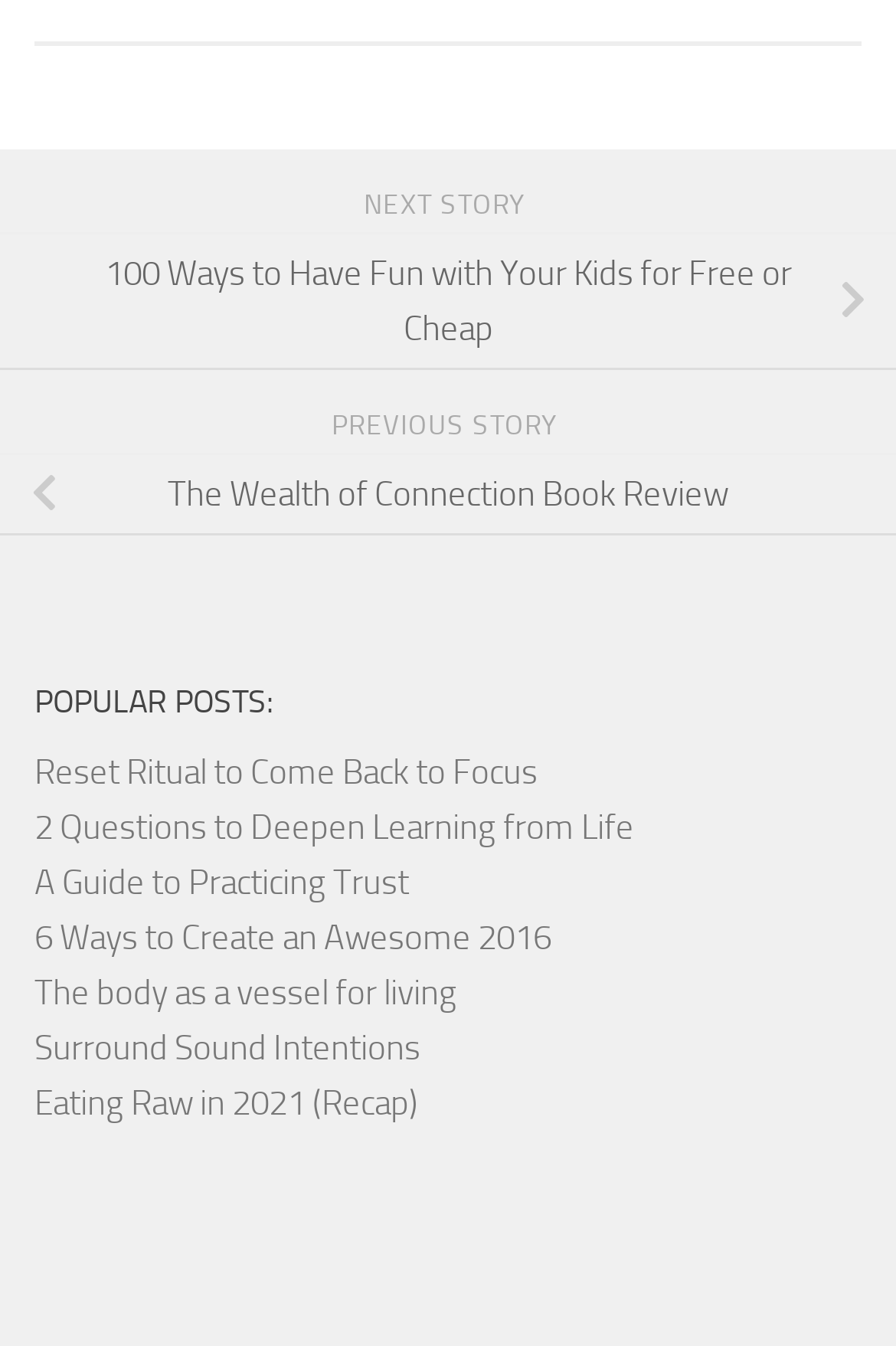Can you specify the bounding box coordinates of the area that needs to be clicked to fulfill the following instruction: "go to the previous story"?

[0.37, 0.304, 0.63, 0.328]